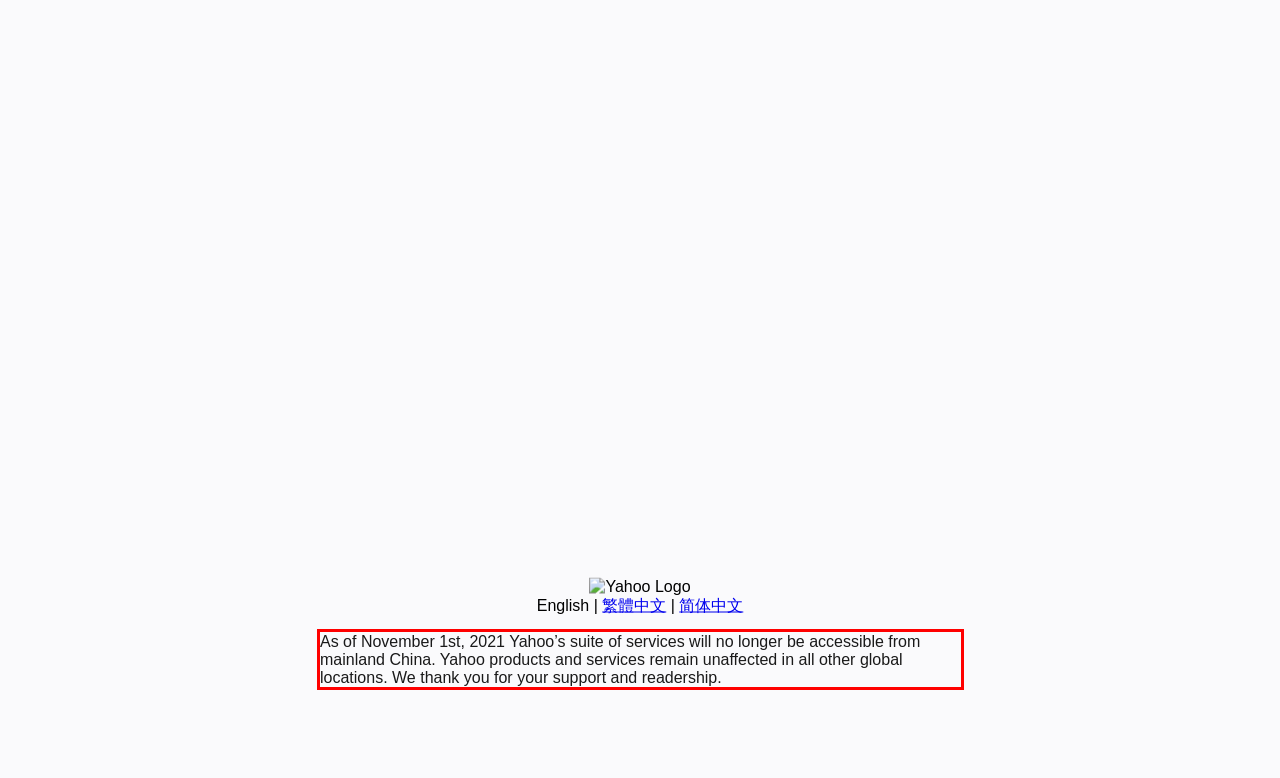Please analyze the provided webpage screenshot and perform OCR to extract the text content from the red rectangle bounding box.

As of November 1st, 2021 Yahoo’s suite of services will no longer be accessible from mainland China. Yahoo products and services remain unaffected in all other global locations. We thank you for your support and readership.